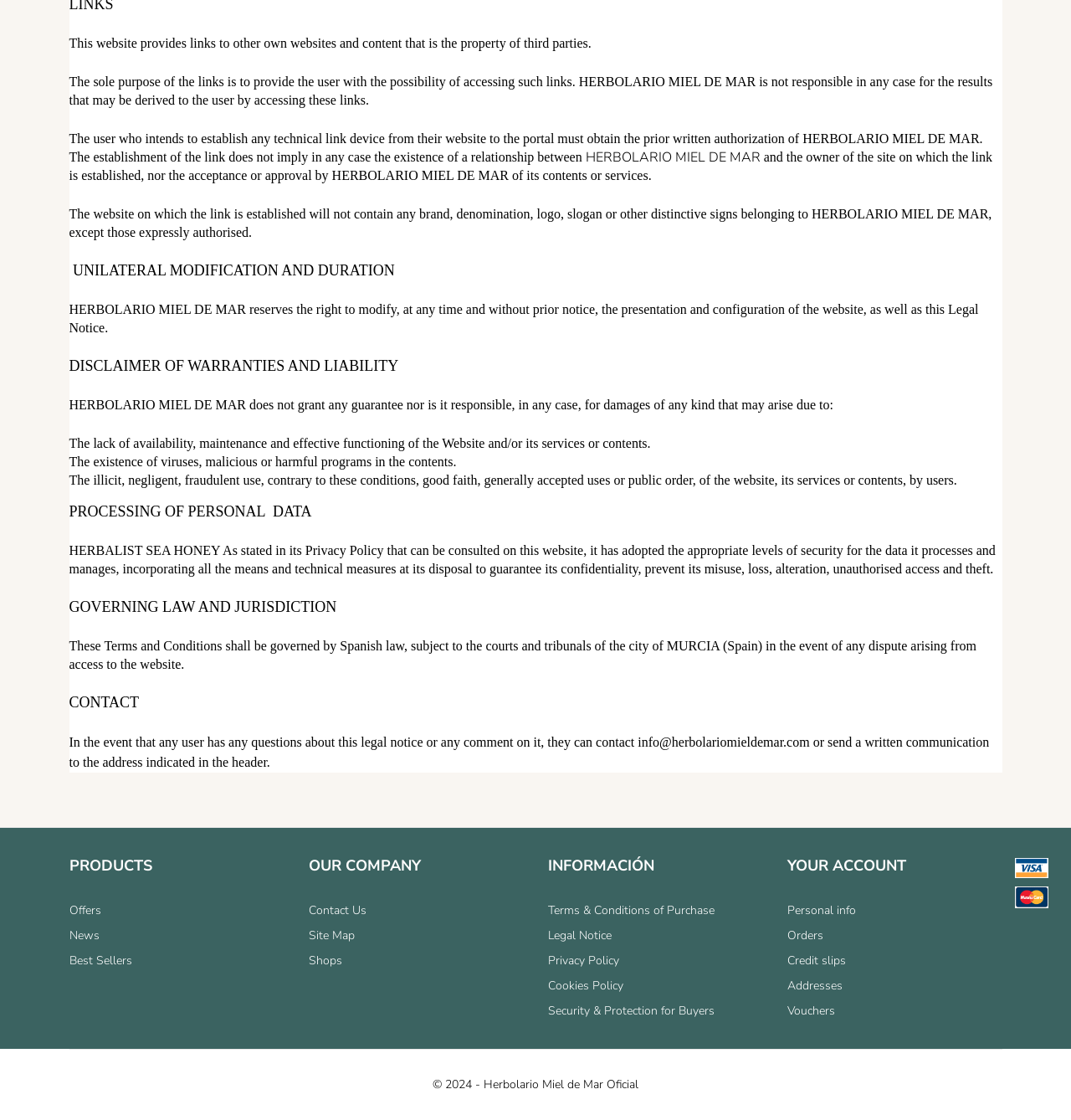Determine the bounding box coordinates for the area you should click to complete the following instruction: "View the 'Terms & Conditions of Purchase'".

[0.512, 0.805, 0.667, 0.82]